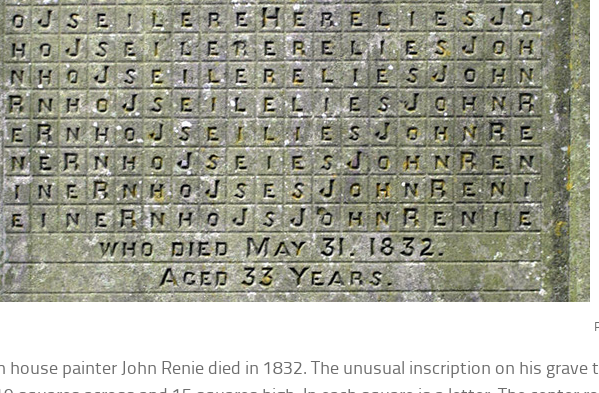With reference to the image, please provide a detailed answer to the following question: How many columns are in the grid of letters?

The caption states that the grid of letters is arranged in 19 columns and 15 rows, making 19 the correct answer.